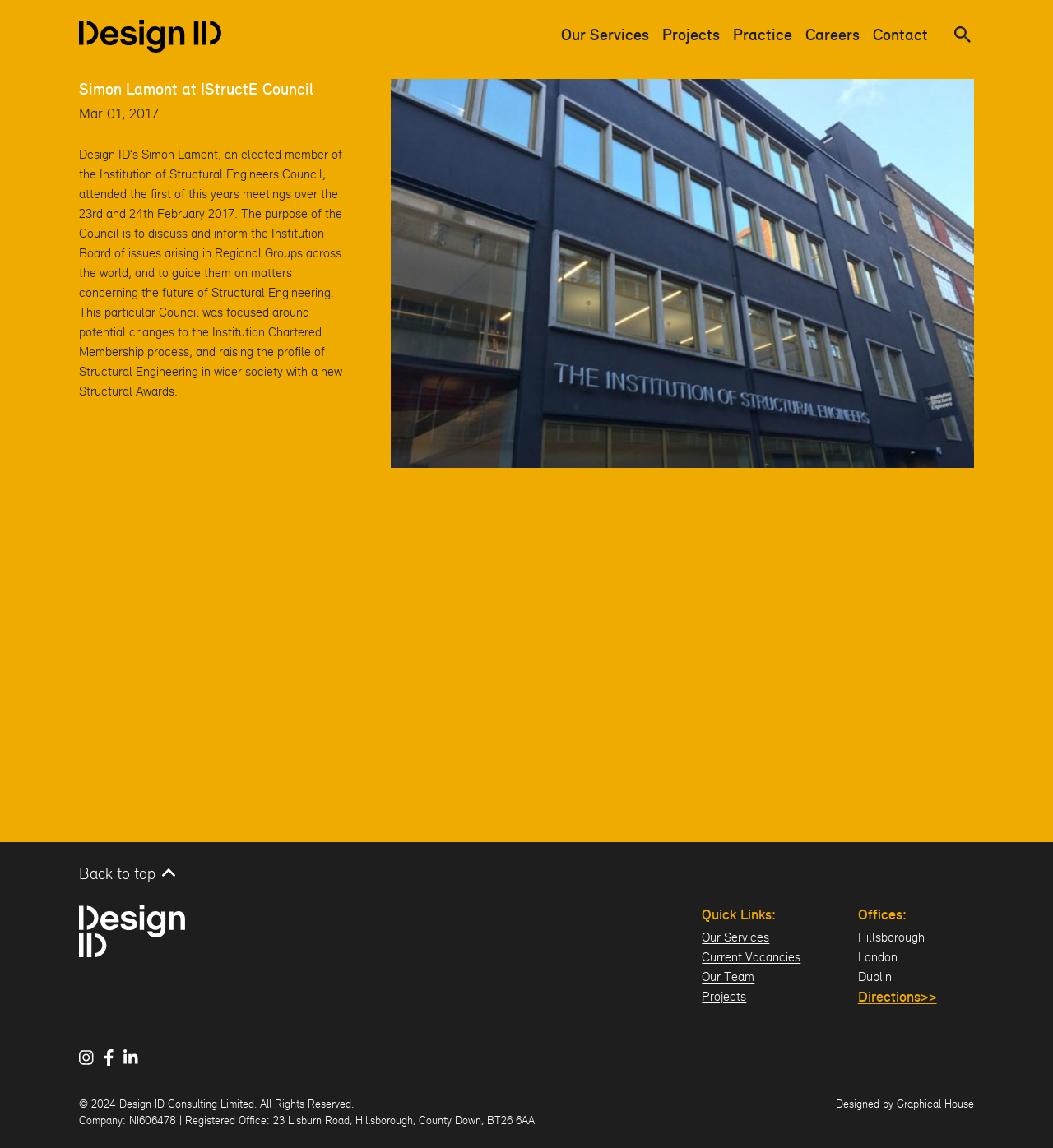Determine the bounding box coordinates of the clickable element to achieve the following action: 'Click the Home link'. Provide the coordinates as four float values between 0 and 1, formatted as [left, top, right, bottom].

[0.075, 0.017, 0.21, 0.046]